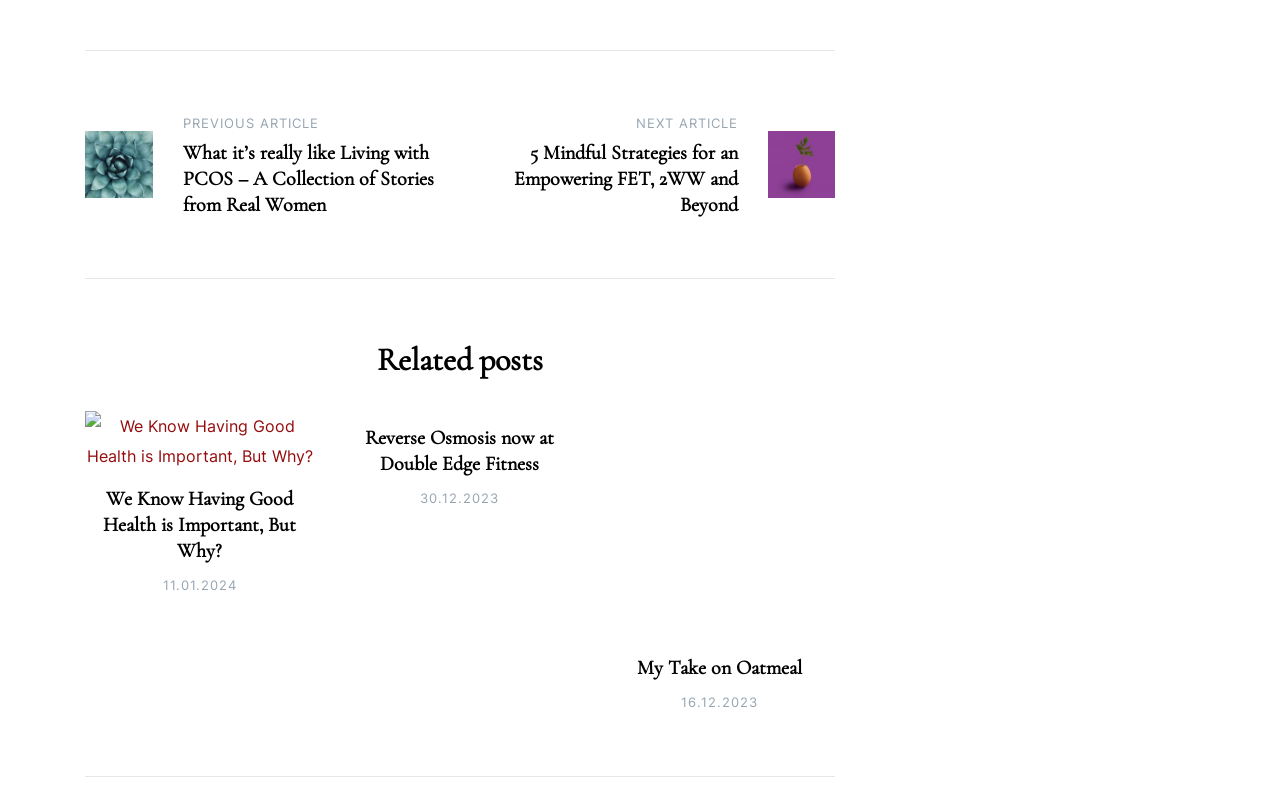Please provide the bounding box coordinates for the element that needs to be clicked to perform the instruction: "View the post about oatmeal". The coordinates must consist of four float numbers between 0 and 1, formatted as [left, top, right, bottom].

[0.473, 0.823, 0.652, 0.856]